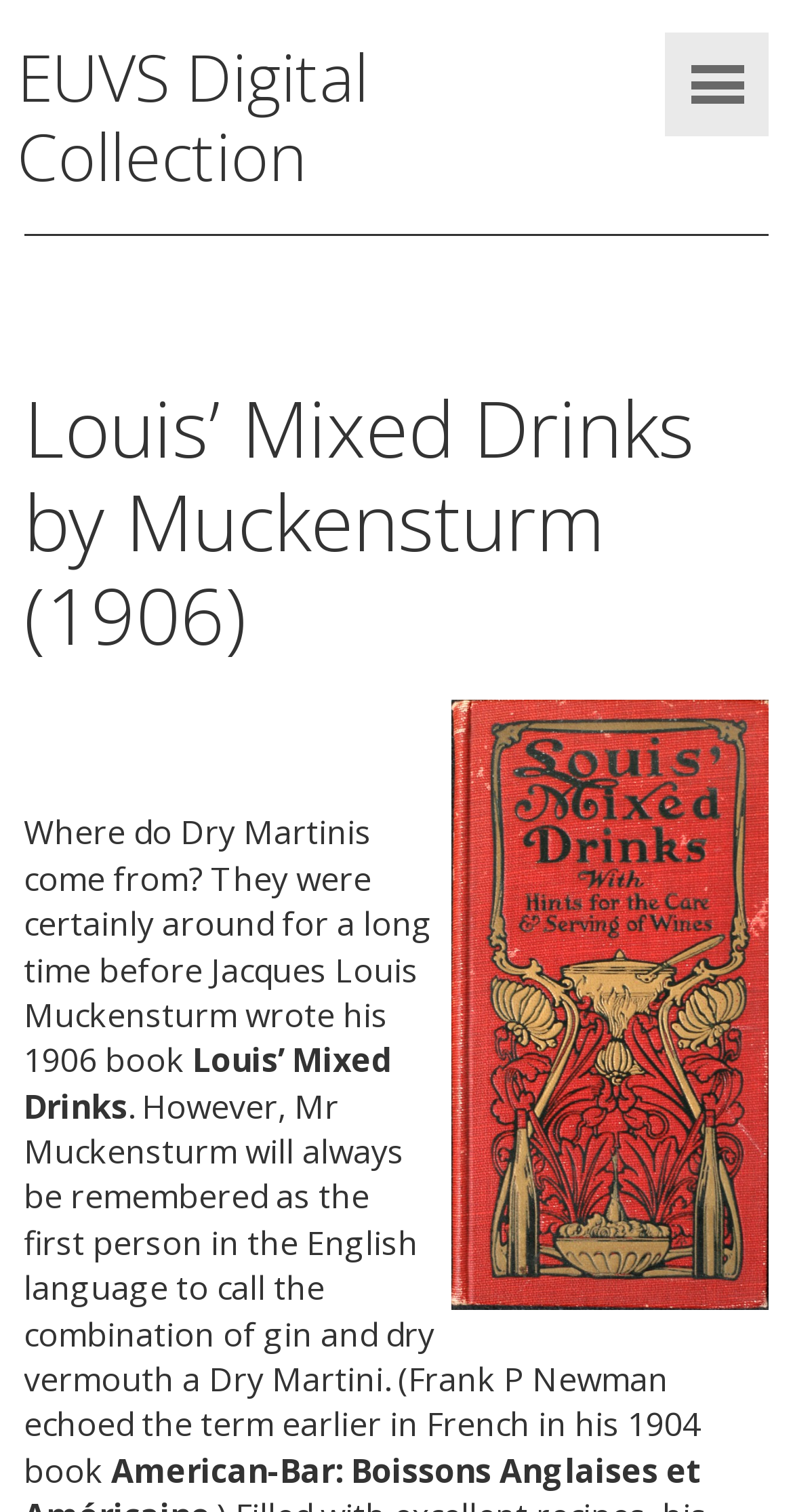Generate a detailed explanation of the webpage's features and information.

The webpage is about Louis' Mixed Drinks by Muckensturm, a 1906 book. At the top right corner, there are two links, one with no text and the other labeled "EUVS Digital Collection". Below these links, a heading with the title "Louis’ Mixed Drinks by Muckensturm (1906)" is centered. 

To the right of the heading, there is an image of the book cover, "Louis' Mixed Drinks", taking up about half of the page width. Below the heading, there is a brief introduction to the book, consisting of three paragraphs of text. The first paragraph discusses the origin of Dry Martinis and how they were written about in Muckensturm's 1906 book. The second paragraph is a continuation of the first, mentioning how Muckensturm is remembered as the first person to call the combination of gin and dry vermouth a Dry Martini in the English language.